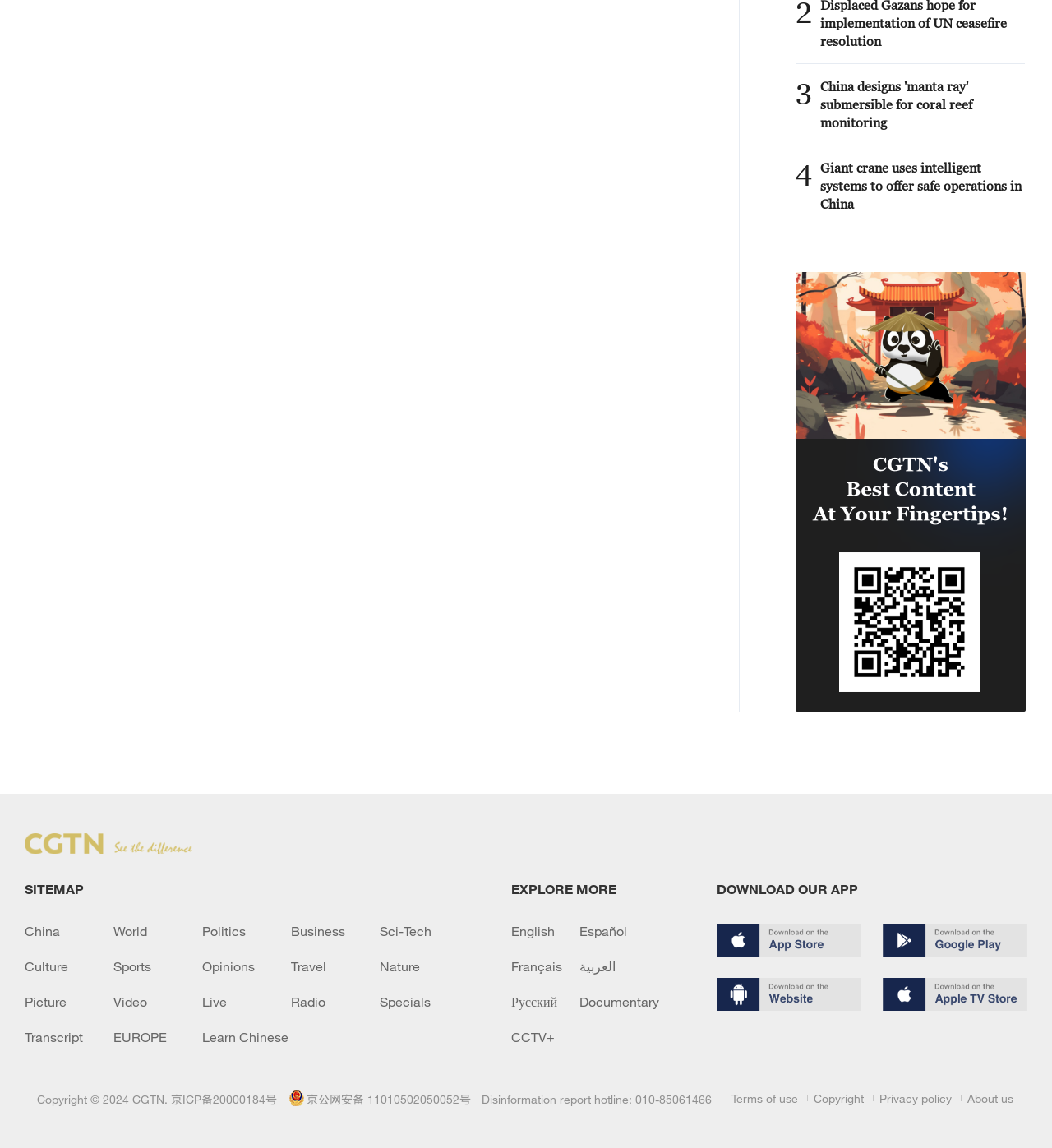By analyzing the image, answer the following question with a detailed response: What is the purpose of the 'SITEMAP' link?

The 'SITEMAP' link is likely to provide a map of the website's structure and content, allowing users to navigate and find specific information more easily.